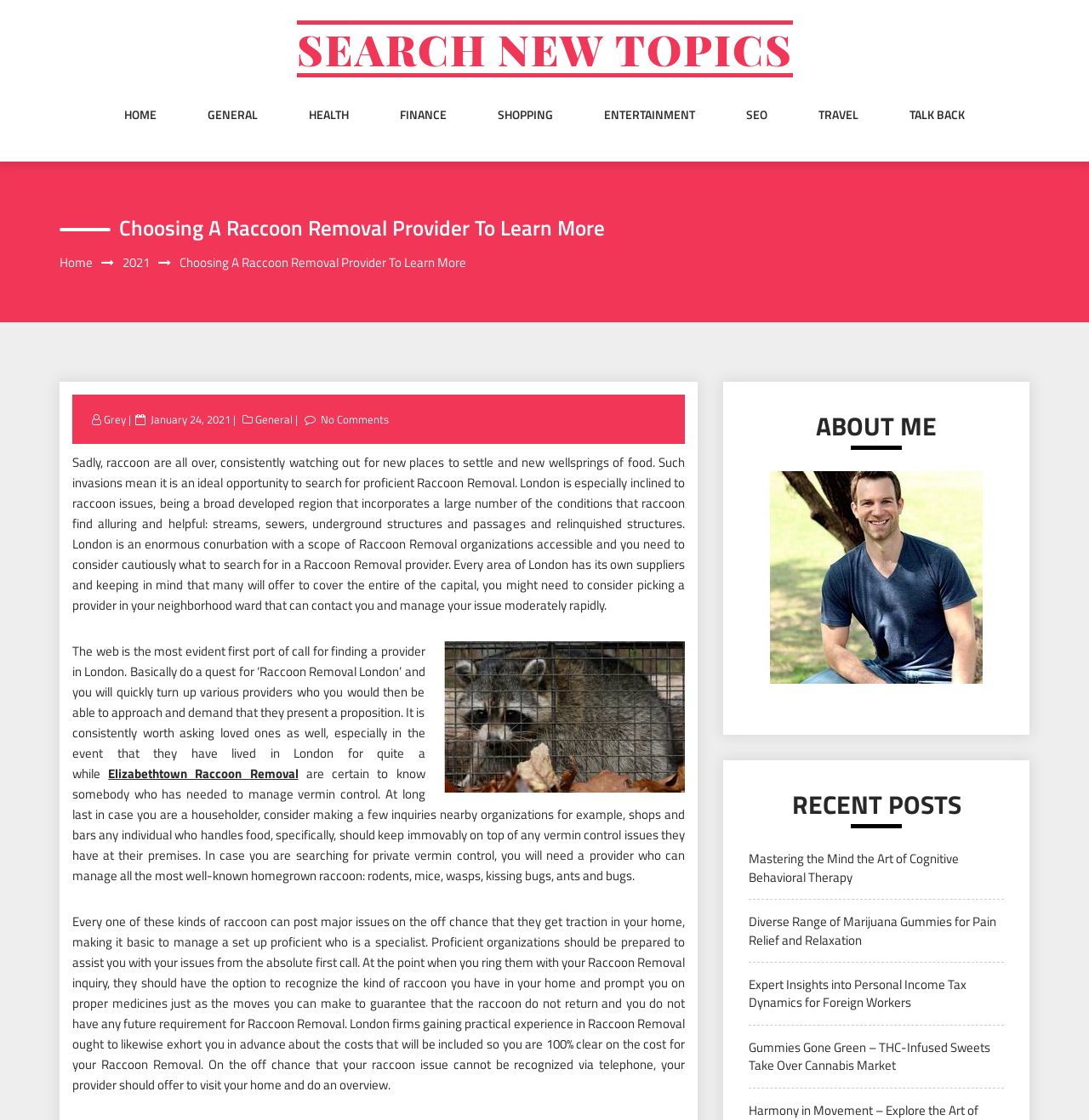Please specify the bounding box coordinates of the element that should be clicked to execute the given instruction: 'Go to home page'. Ensure the coordinates are four float numbers between 0 and 1, expressed as [left, top, right, bottom].

[0.114, 0.095, 0.144, 0.14]